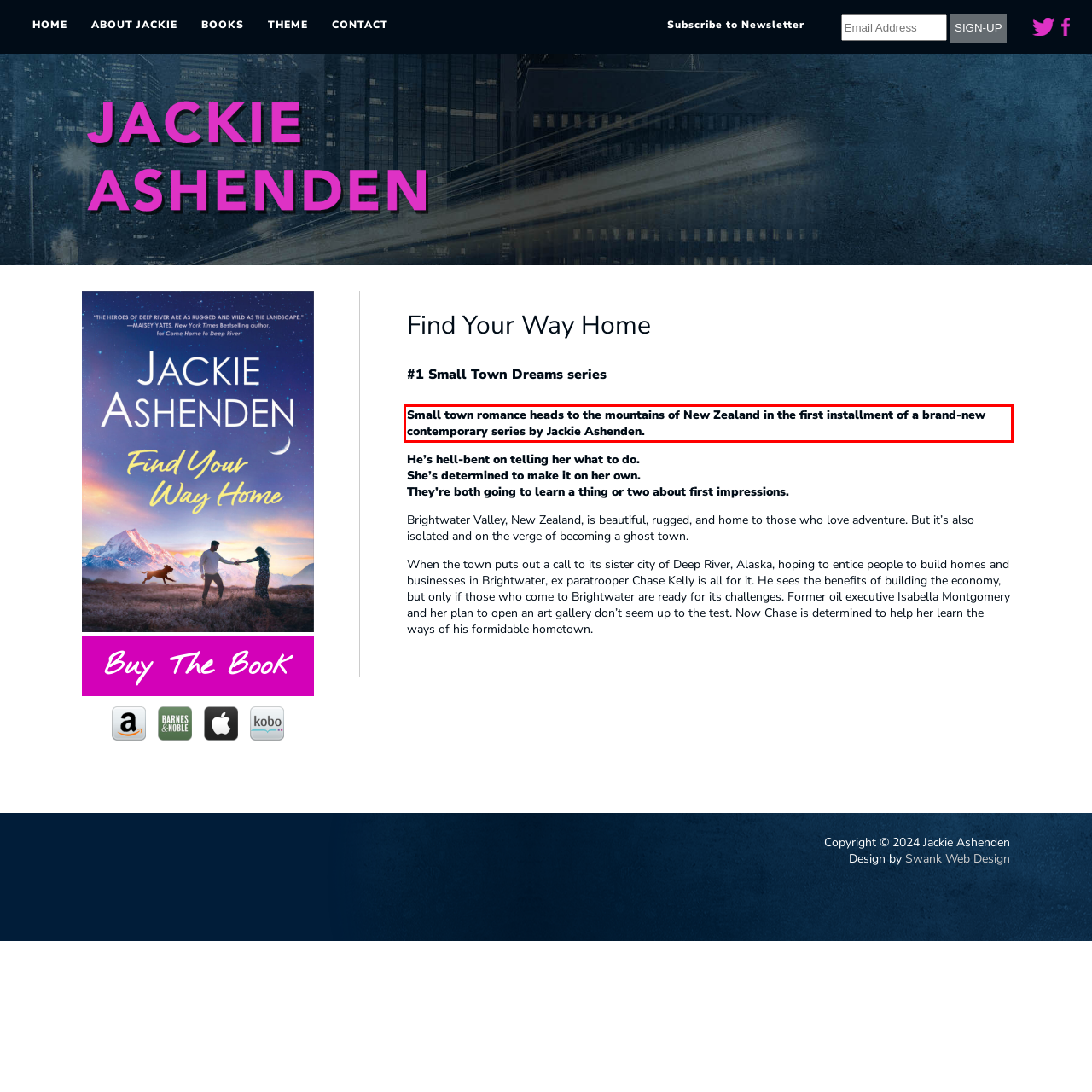Within the screenshot of a webpage, identify the red bounding box and perform OCR to capture the text content it contains.

Small town romance heads to the mountains of New Zealand in the first installment of a brand-new contemporary series by Jackie Ashenden.